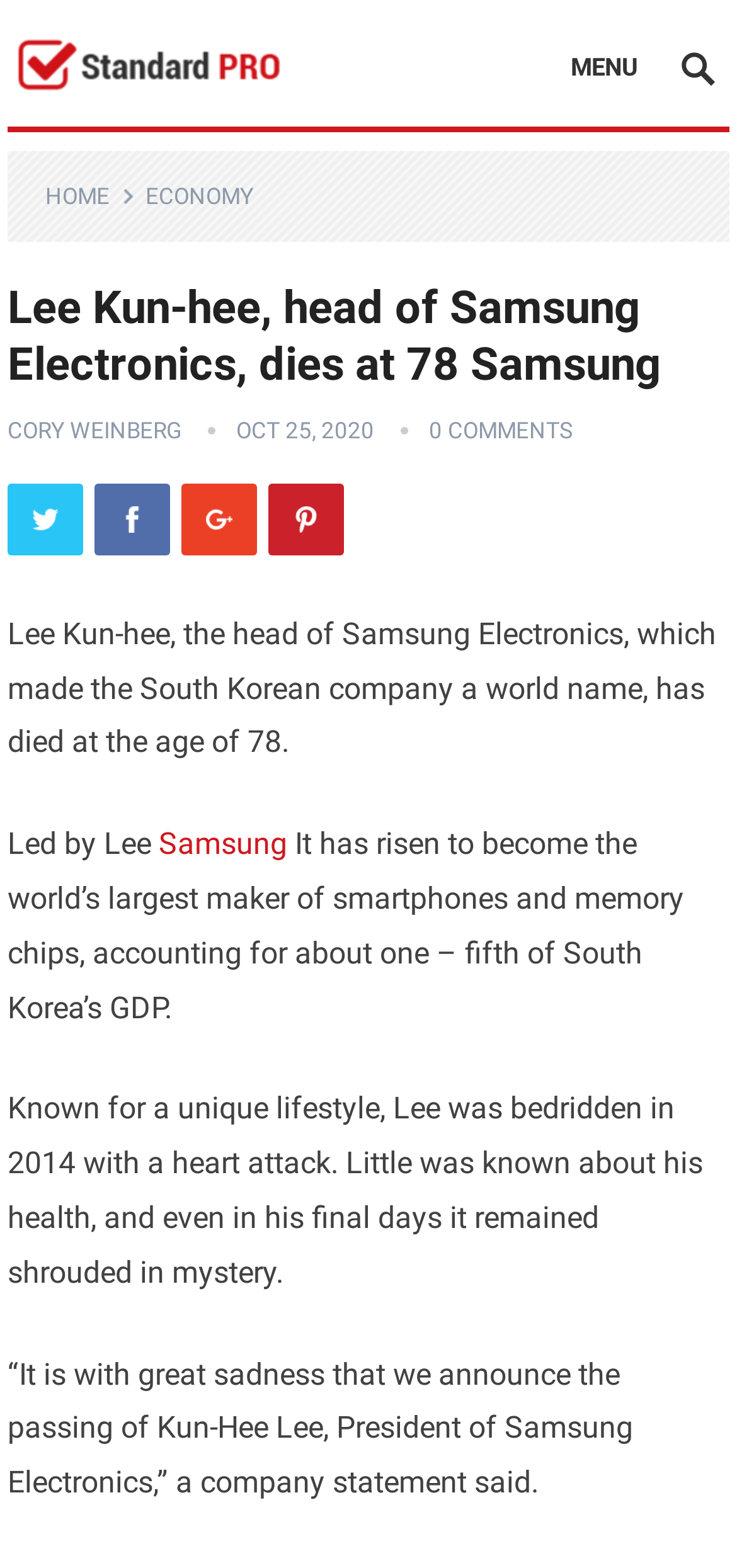Please mark the bounding box coordinates of the area that should be clicked to carry out the instruction: "Click on Twitter".

[0.01, 0.309, 0.113, 0.354]